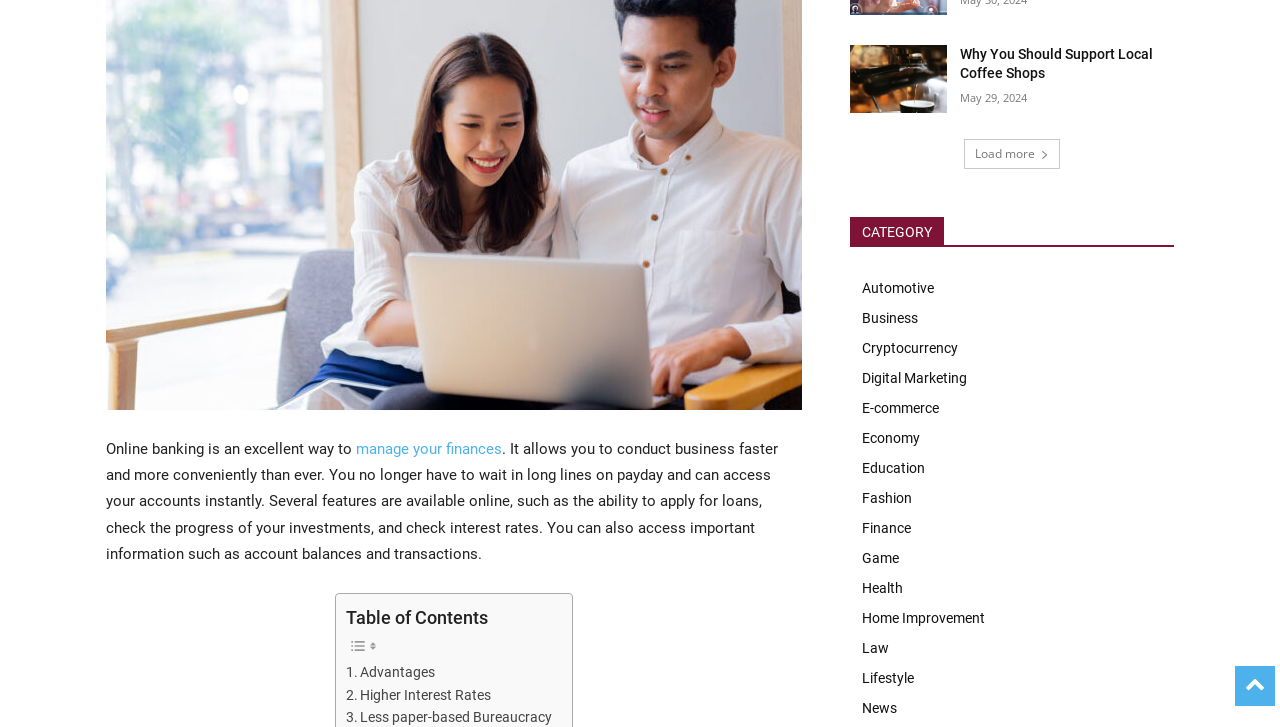Using the element description: "Events", determine the bounding box coordinates for the specified UI element. The coordinates should be four float numbers between 0 and 1, [left, top, right, bottom].

None